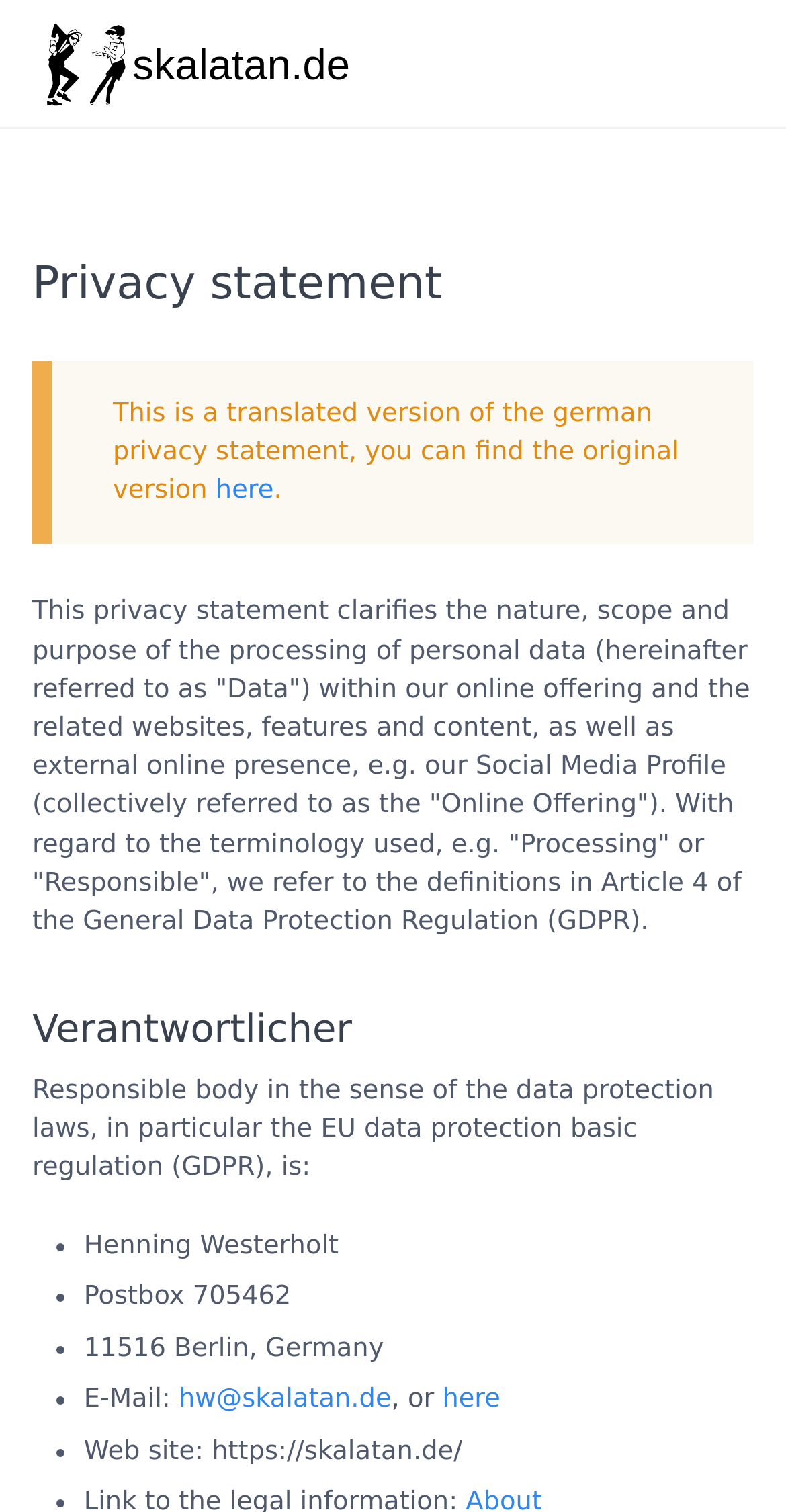What is the email address provided for contact?
Give a thorough and detailed response to the question.

The webpage provides an email address, hw@skalatan.de, as a means of contact, along with other contact information such as postal address and website.